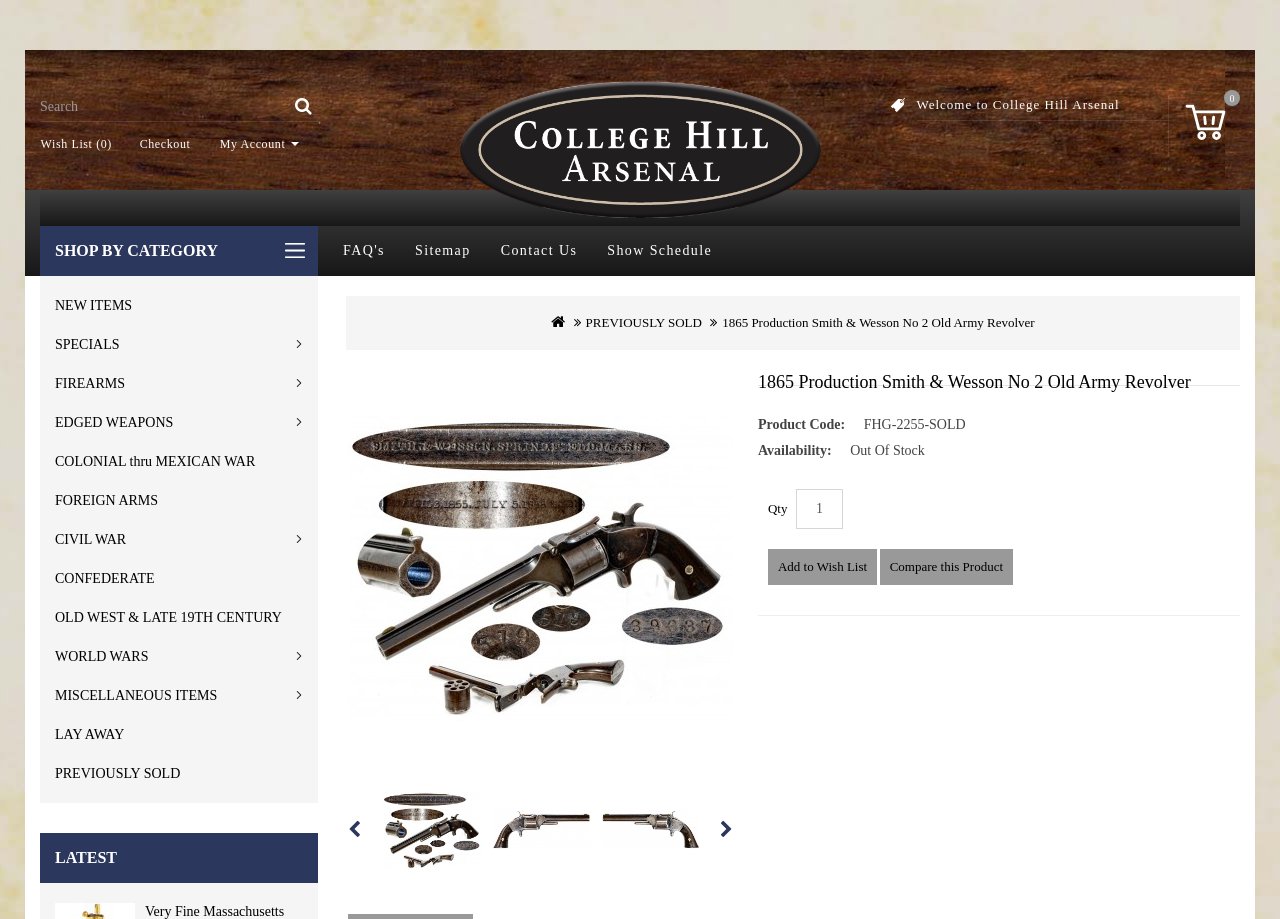Use the details in the image to answer the question thoroughly: 
What is the name of the website?

I determined the name of the website by looking at the link 'College Hill Arsenal' with a bounding box of [0.356, 0.087, 0.644, 0.239] and the image with the same name, which suggests that it is the logo of the website.